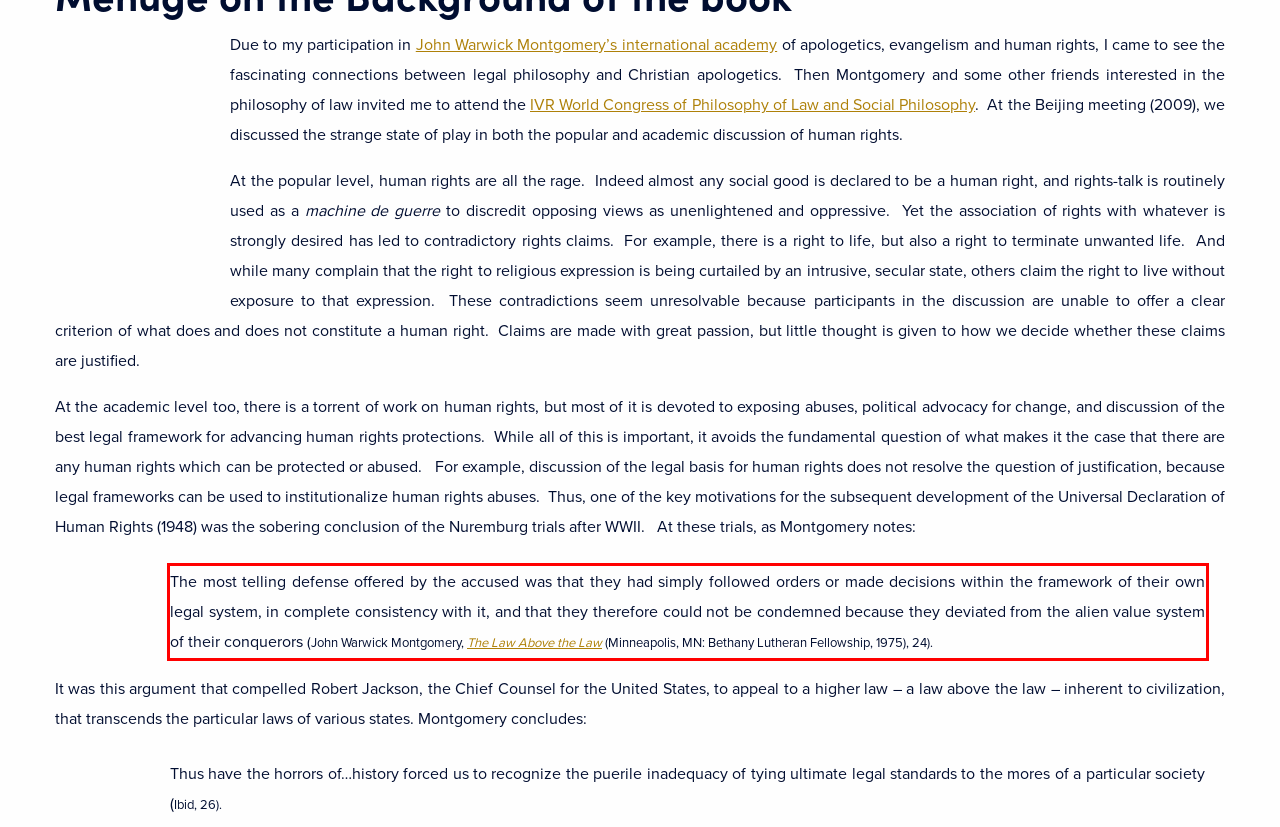Using the provided screenshot, read and generate the text content within the red-bordered area.

The most telling defense offered by the accused was that they had simply followed orders or made decisions within the framework of their own legal system, in complete consistency with it, and that they therefore could not be condemned because they deviated from the alien value system of their conquerors (John Warwick Montgomery, The Law Above the Law (Minneapolis, MN: Bethany Lutheran Fellowship, 1975), 24).